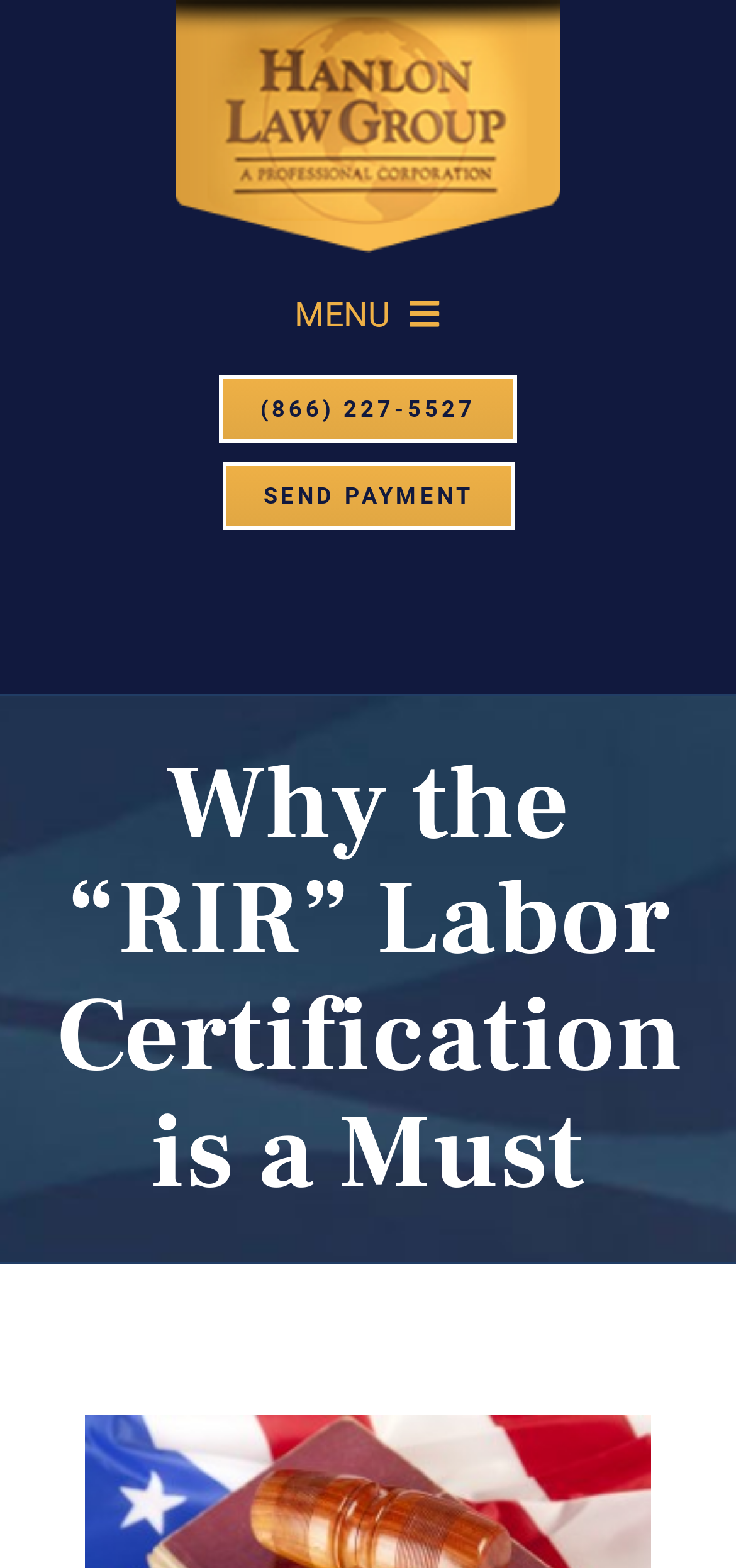Provide the bounding box coordinates for the specified HTML element described in this description: "SEND PAYMENT". The coordinates should be four float numbers ranging from 0 to 1, in the format [left, top, right, bottom].

[0.301, 0.295, 0.699, 0.338]